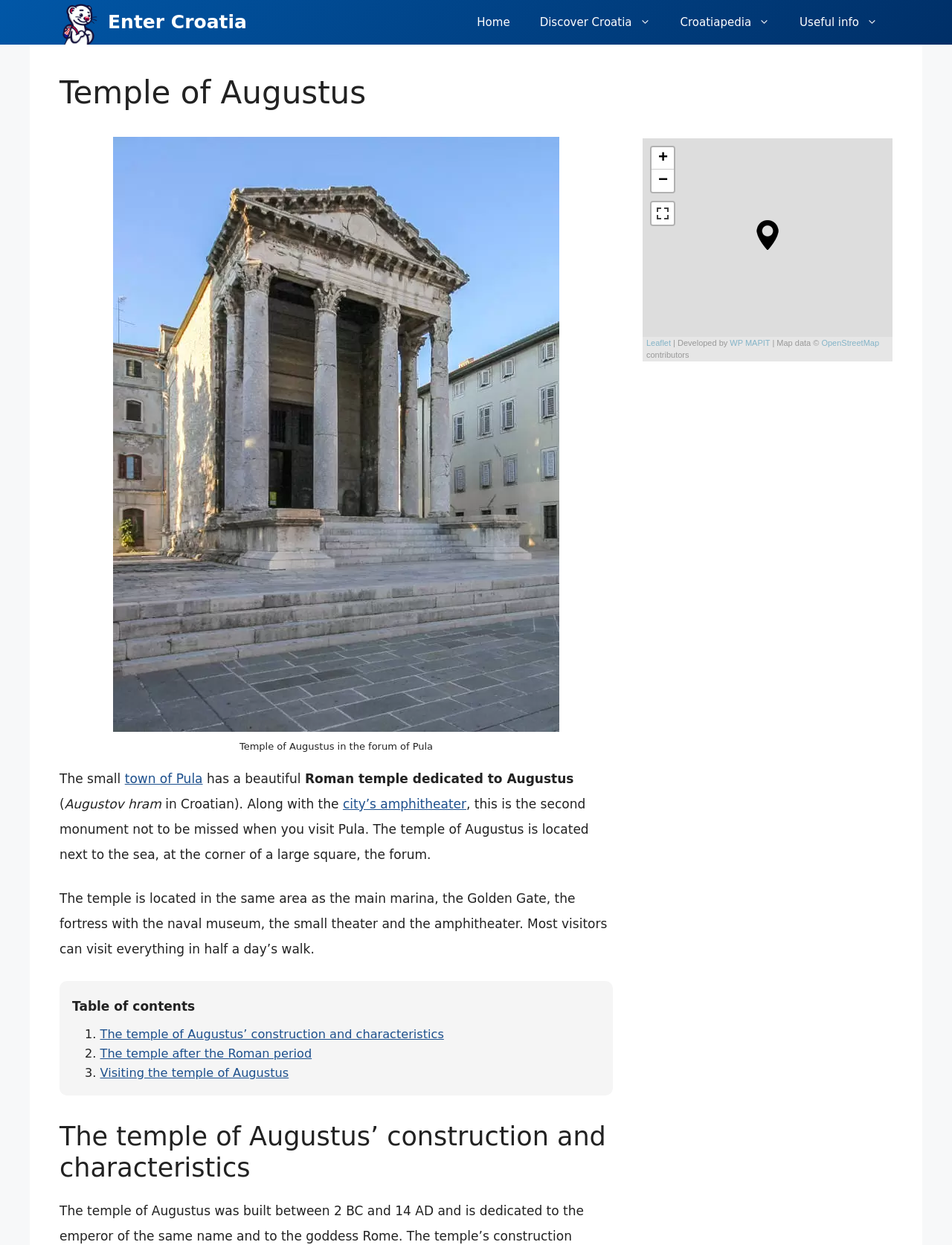Determine the bounding box coordinates of the element that should be clicked to execute the following command: "Visit the 'Discover Croatia' page".

[0.551, 0.0, 0.699, 0.036]